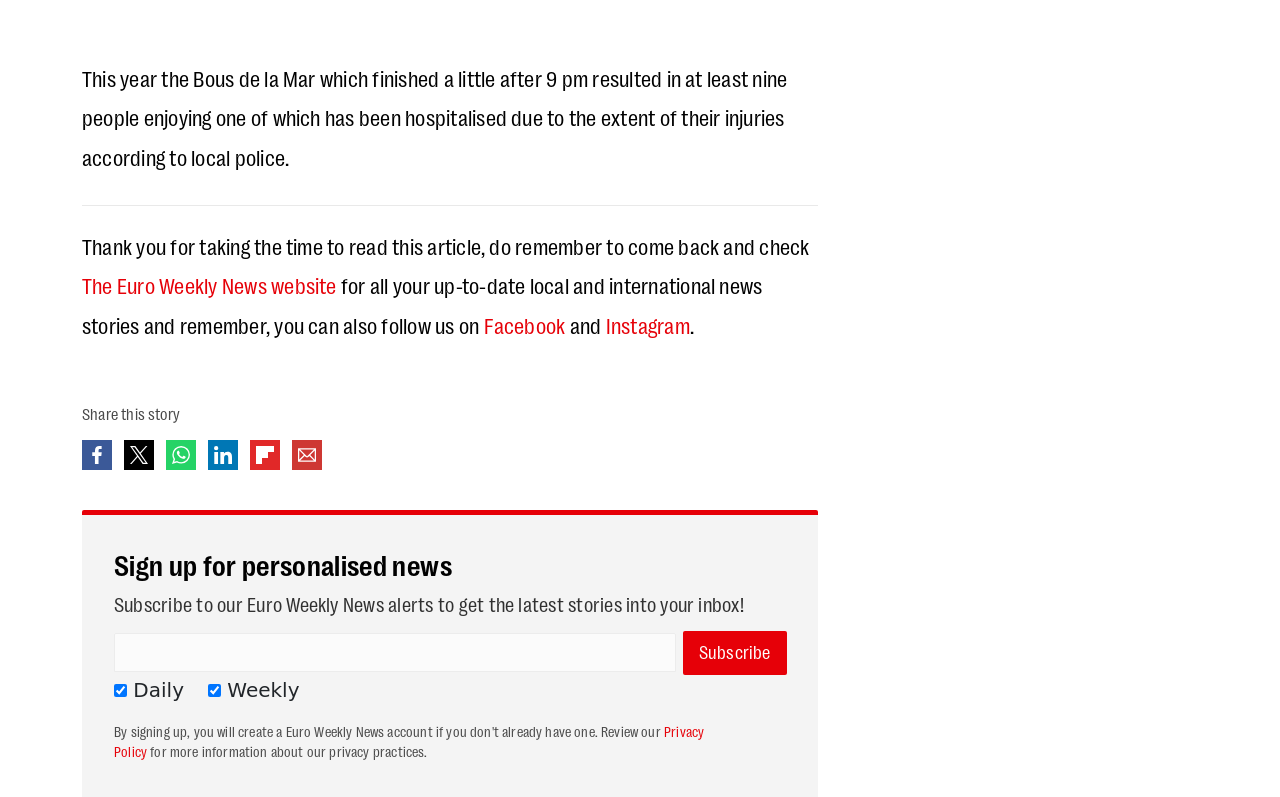Could you find the bounding box coordinates of the clickable area to complete this instruction: "Visit the Euro Weekly News website"?

[0.064, 0.34, 0.263, 0.374]